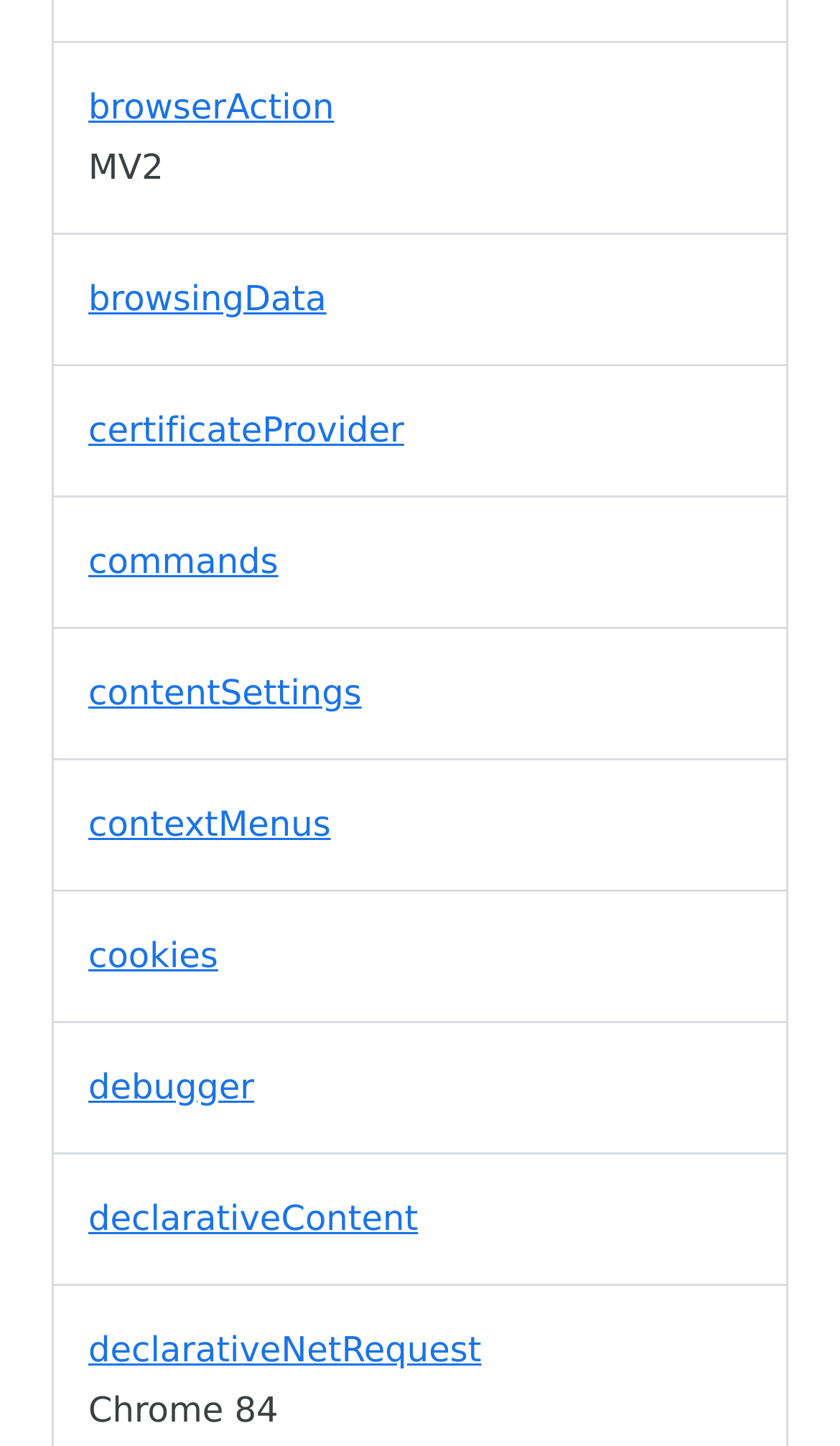Identify the bounding box coordinates of the clickable section necessary to follow the following instruction: "view browsing data". The coordinates should be presented as four float numbers from 0 to 1, i.e., [left, top, right, bottom].

[0.105, 0.192, 0.389, 0.22]